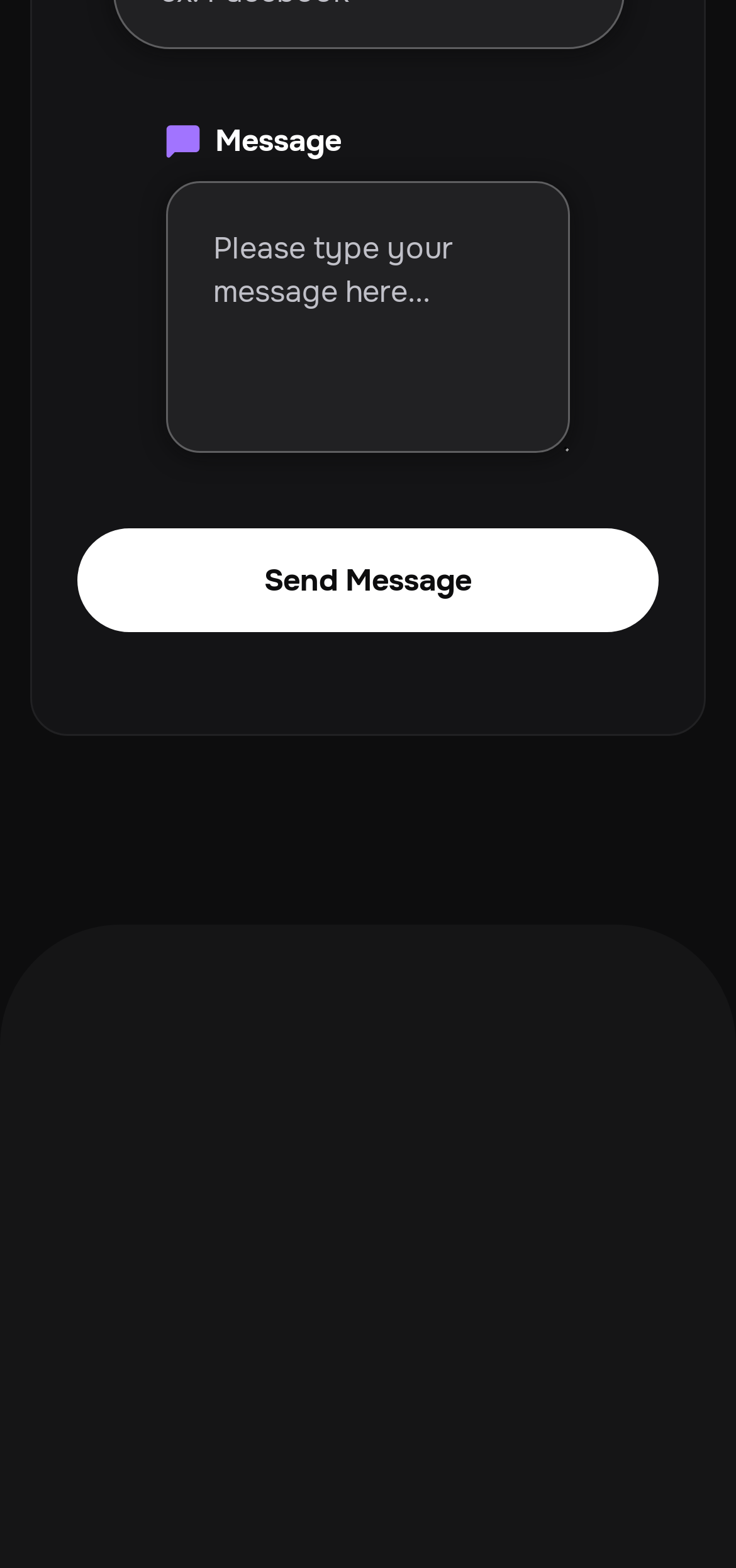Identify the bounding box coordinates for the element that needs to be clicked to fulfill this instruction: "Contact us". Provide the coordinates in the format of four float numbers between 0 and 1: [left, top, right, bottom].

[0.649, 0.646, 0.803, 0.668]